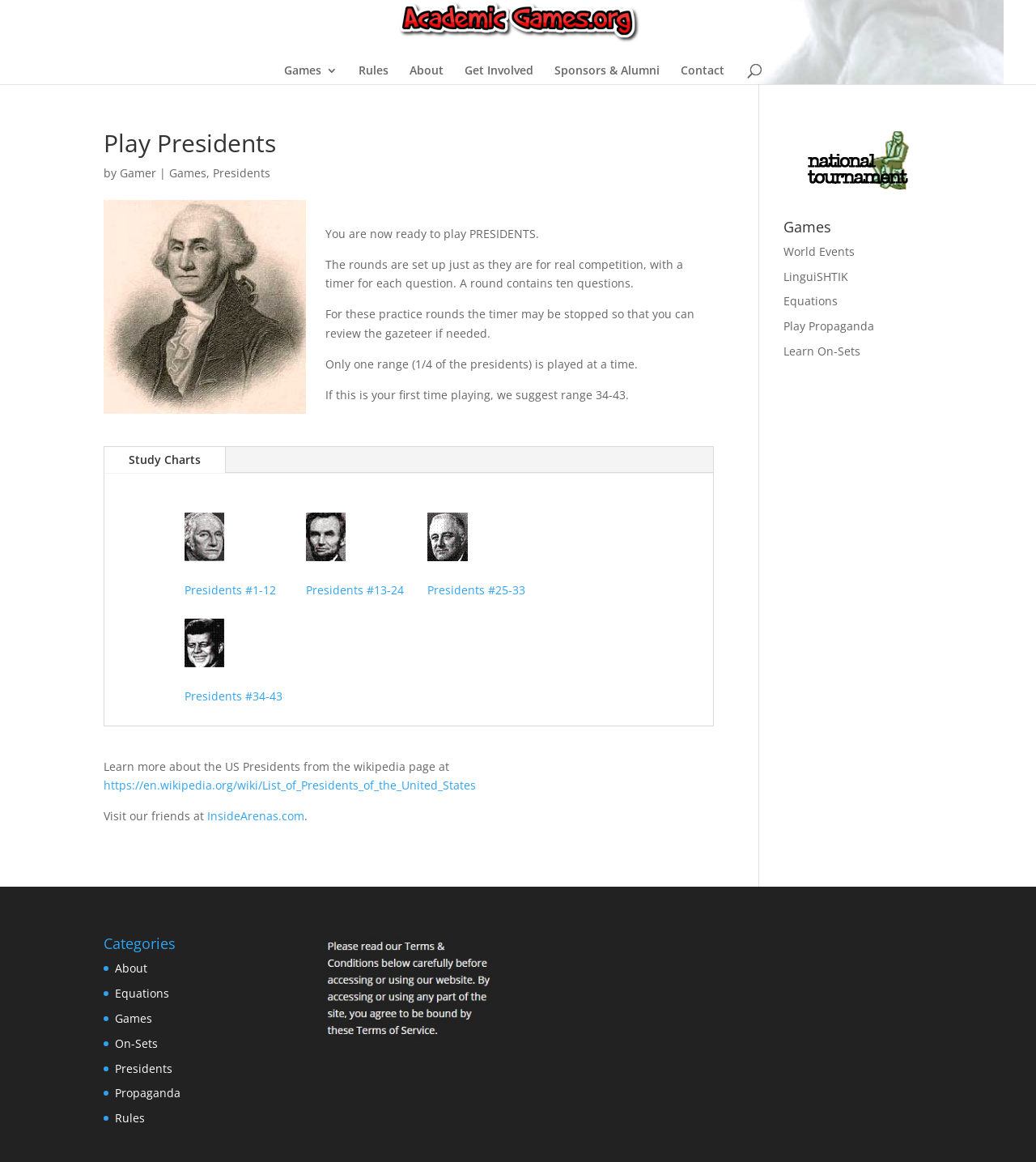Can you specify the bounding box coordinates of the area that needs to be clicked to fulfill the following instruction: "Study the 'Presidents #34-43' chart"?

[0.178, 0.468, 0.267, 0.514]